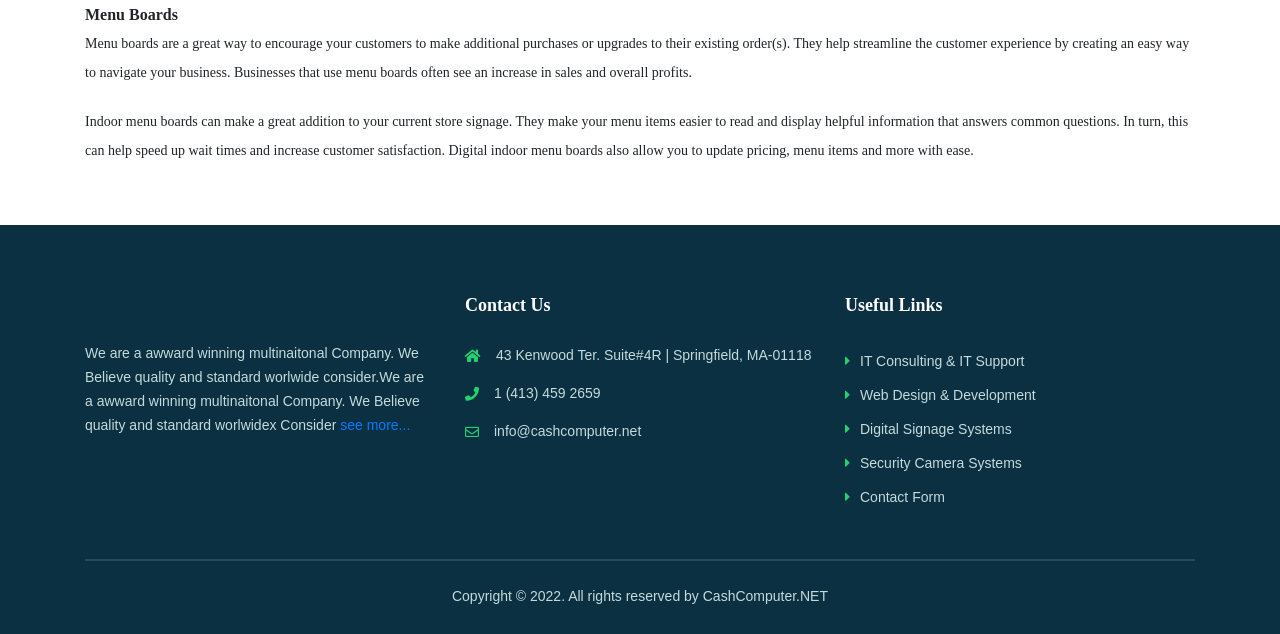Identify the bounding box for the given UI element using the description provided. Coordinates should be in the format (top-left x, top-left y, bottom-right x, bottom-right y) and must be between 0 and 1. Here is the description: Web Design & Development

[0.66, 0.607, 0.809, 0.64]